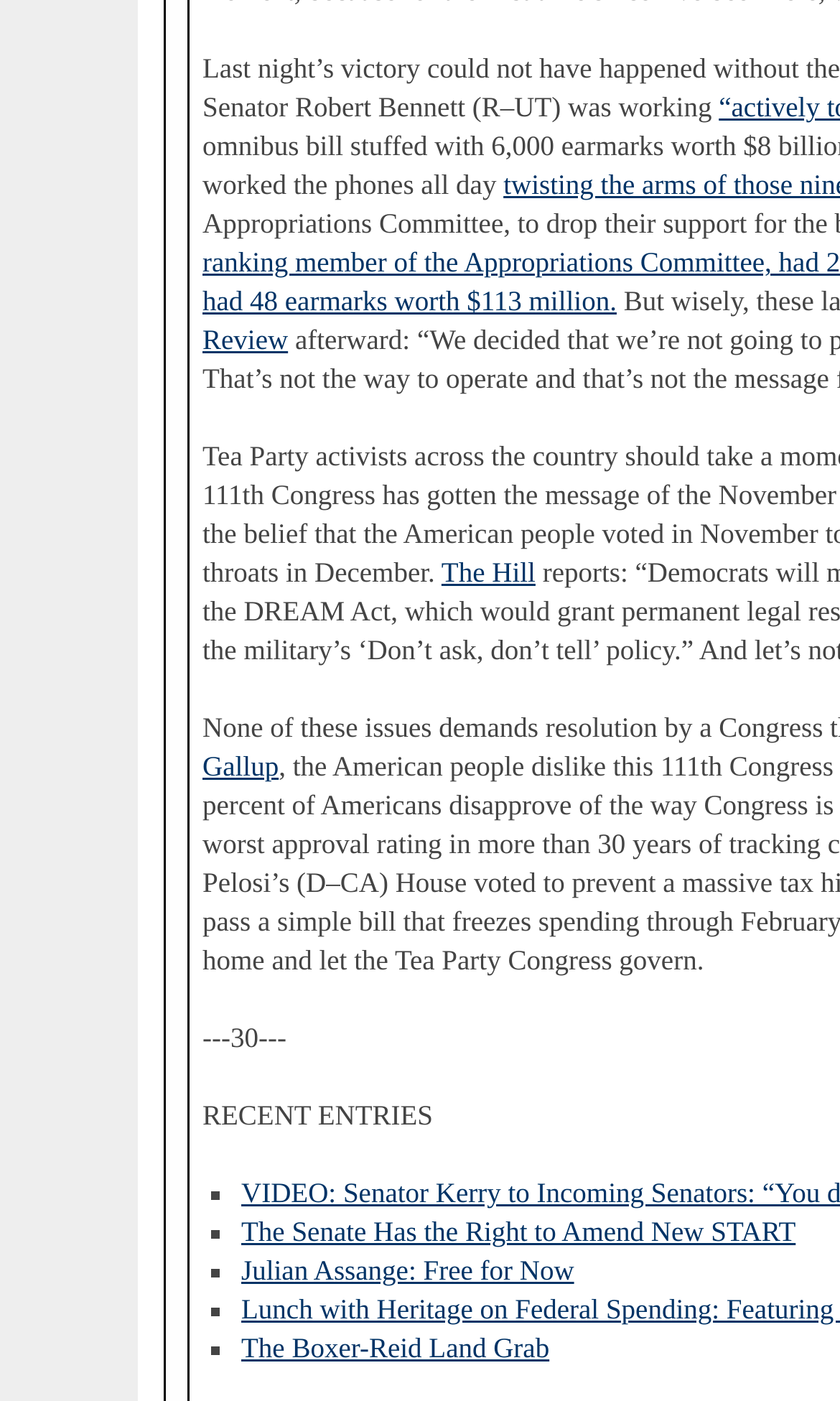Carefully examine the image and provide an in-depth answer to the question: What is the purpose of the '---30---' text?

The '---30---' text appears to be a separator or divider, separating the links from the rest of the content on the webpage. Its purpose is to visually distinguish between different sections of the page.